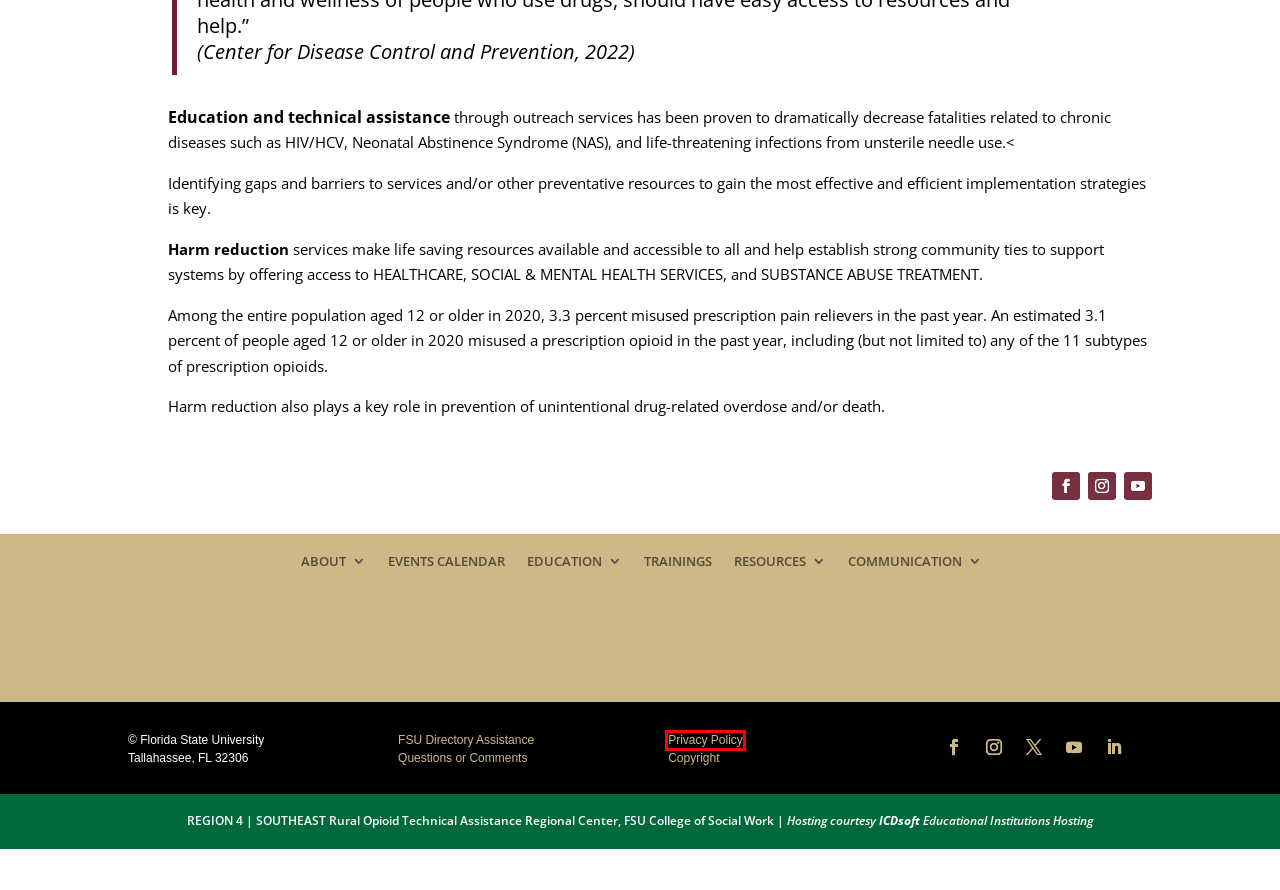View the screenshot of the webpage containing a red bounding box around a UI element. Select the most fitting webpage description for the new page shown after the element in the red bounding box is clicked. Here are the candidates:
A. Southeast Rural Opioid Technical Assistance Regional Center Website
B. Web Accessibility & ADA Checker - WP ADA Compliance Check
C. Directory | Florida State University
D. Trainings | serotarcnetwork.org
E. Events Calendar | serotarcnetwork.org
F. Comments | Florida State University
G. Copyright | Florida State University
H. Policy | Florida State University

H